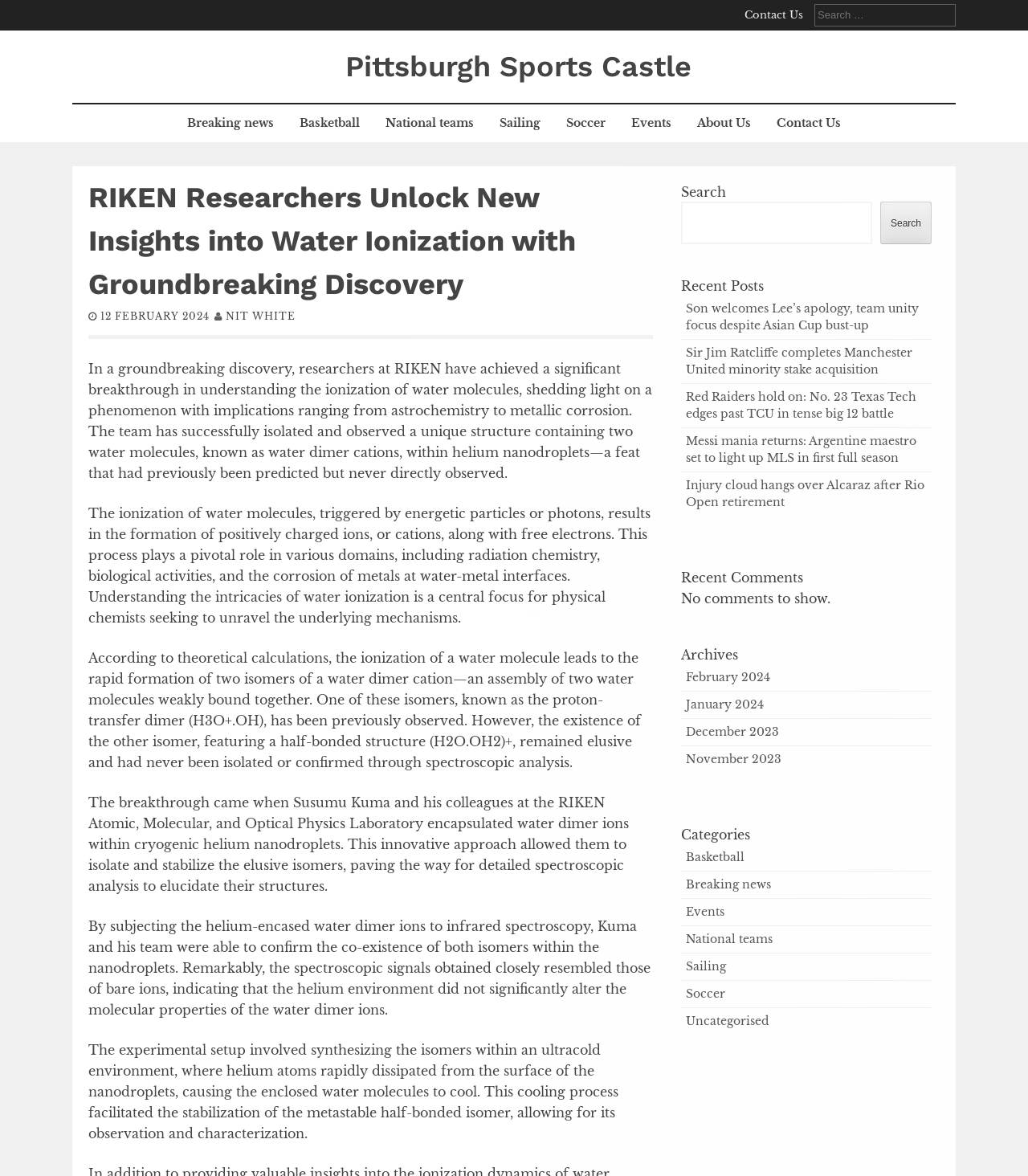Determine the bounding box coordinates of the UI element described below. Use the format (top-left x, top-left y, bottom-right x, bottom-right y) with floating point numbers between 0 and 1: 12 February 2024

[0.098, 0.263, 0.204, 0.274]